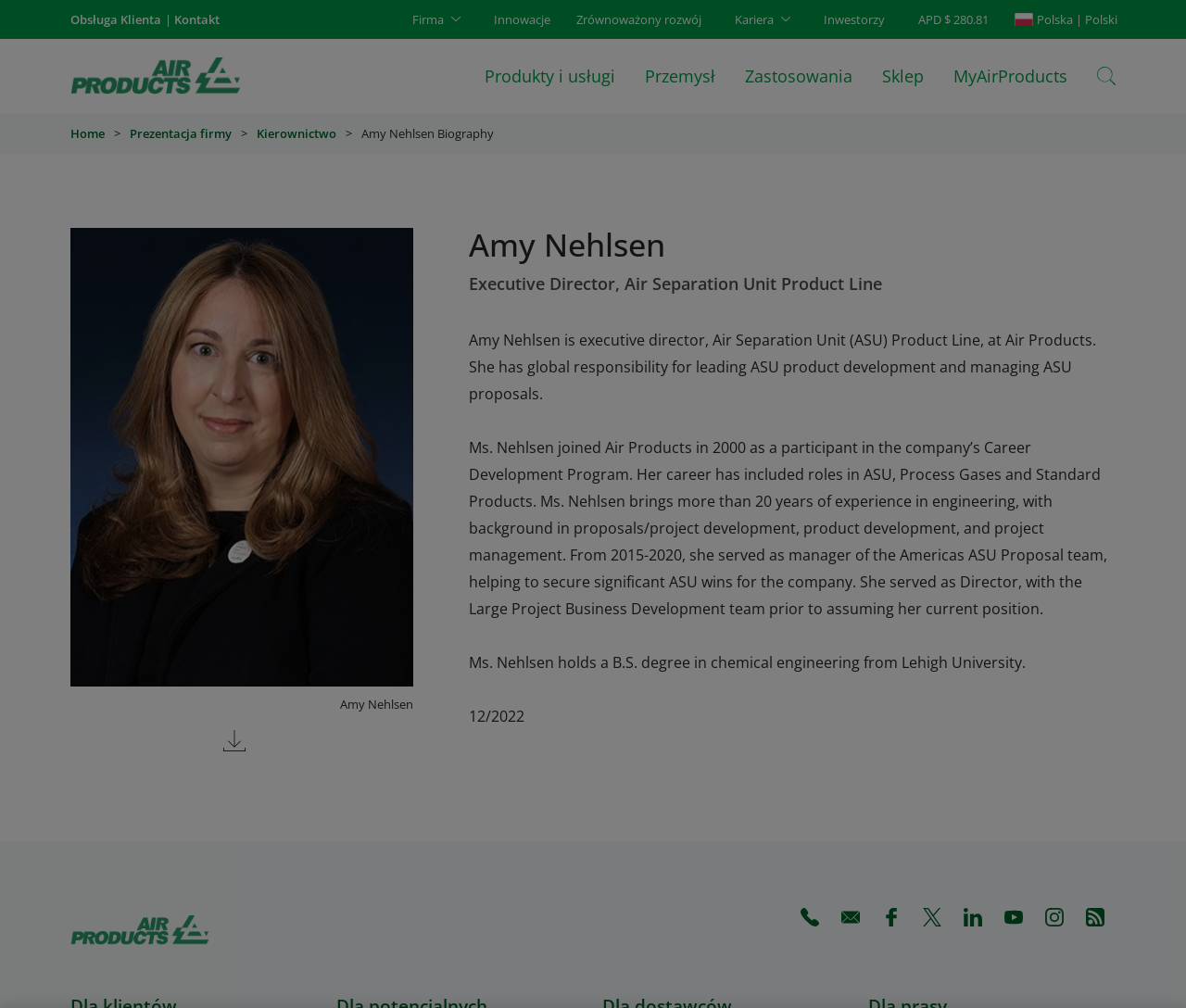Pinpoint the bounding box coordinates for the area that should be clicked to perform the following instruction: "Download full resolution image of Amy Nehlsen".

[0.188, 0.724, 0.22, 0.761]